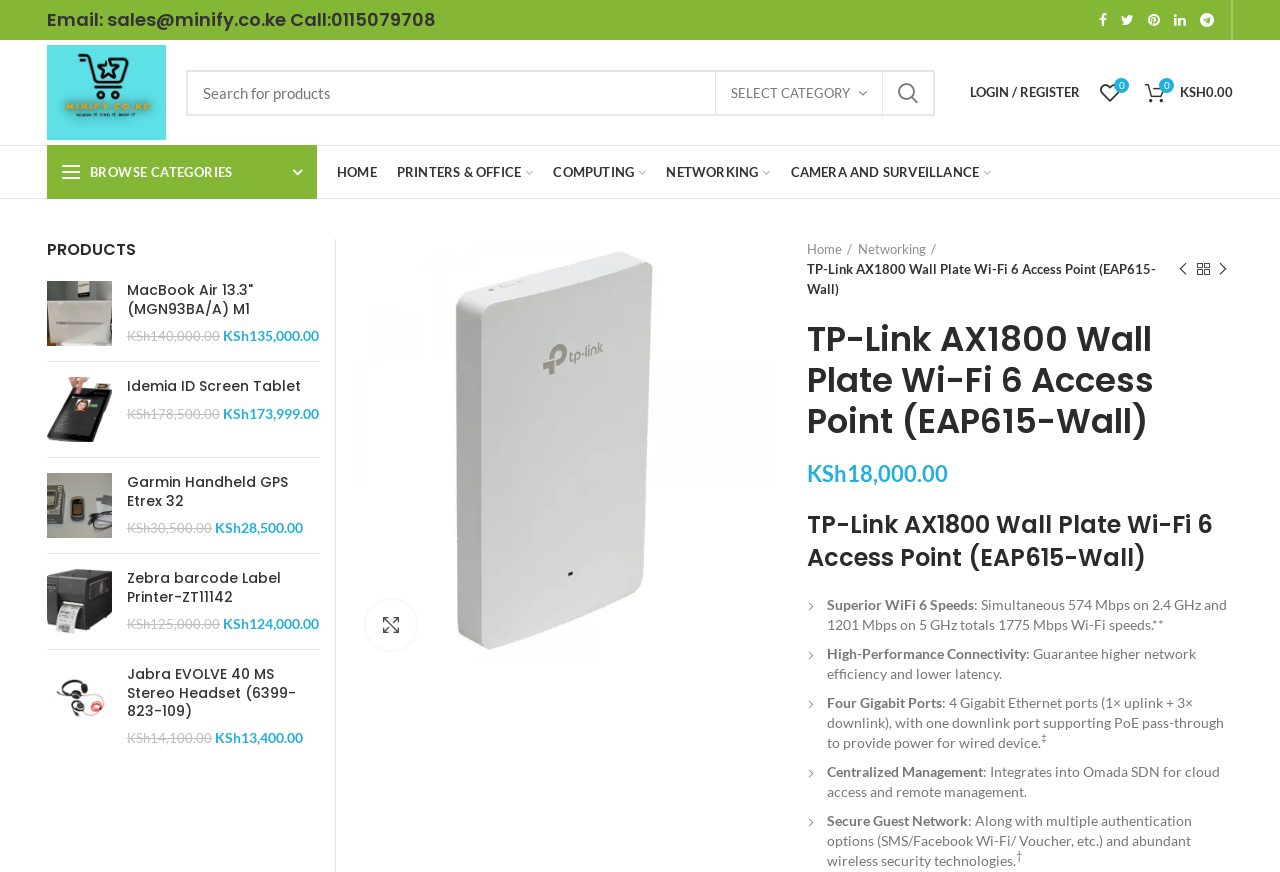How many Gigabit Ethernet ports does the TP-Link AX1800 Wall Plate Wi-Fi 6 Access Point have?
Using the image, provide a detailed and thorough answer to the question.

According to the product description, the TP-Link AX1800 Wall Plate Wi-Fi 6 Access Point has 'Four Gigabit Ports', which means it has 4 Gigabit Ethernet ports.